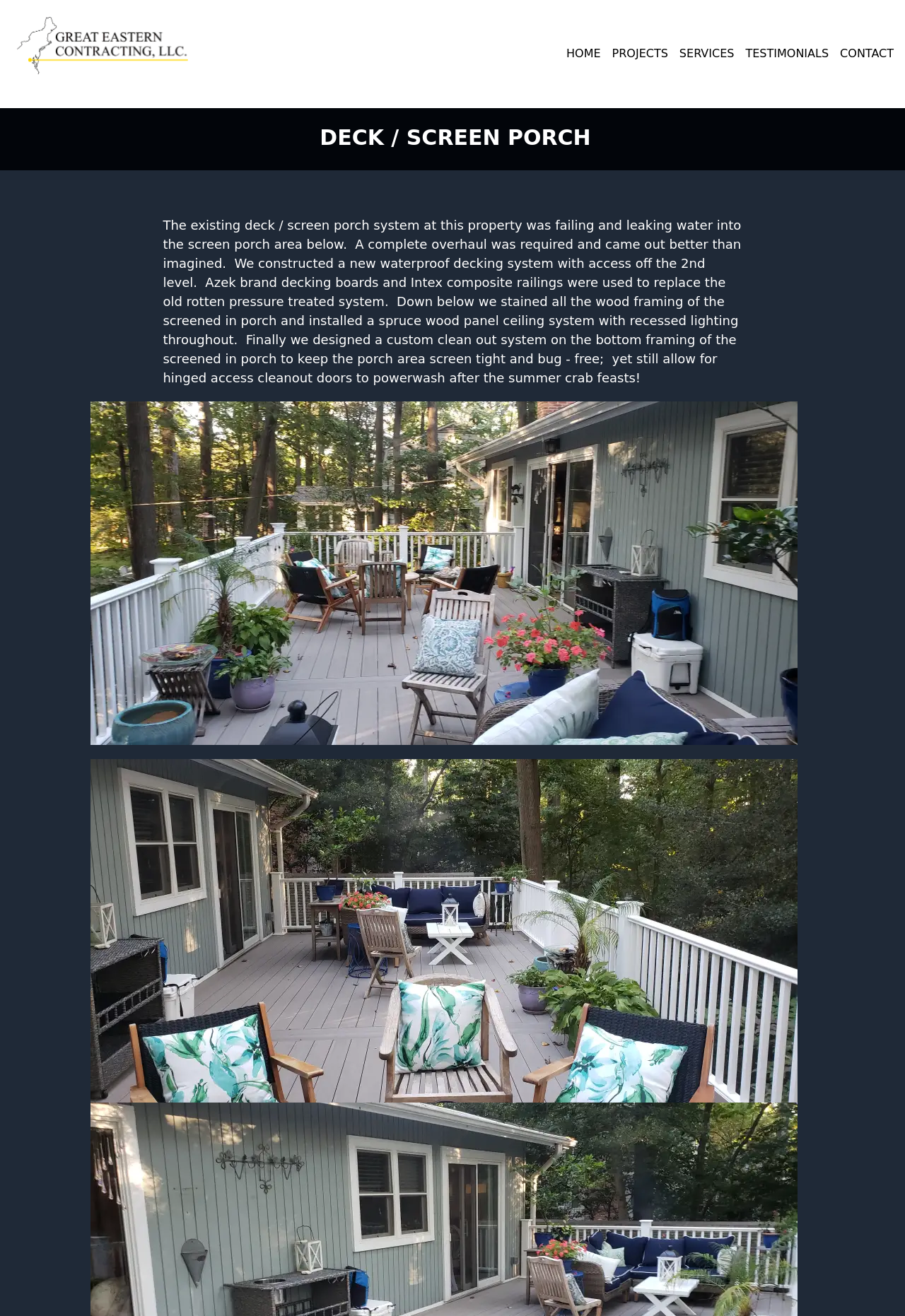Identify the bounding box for the described UI element: "Services".

[0.751, 0.036, 0.811, 0.046]